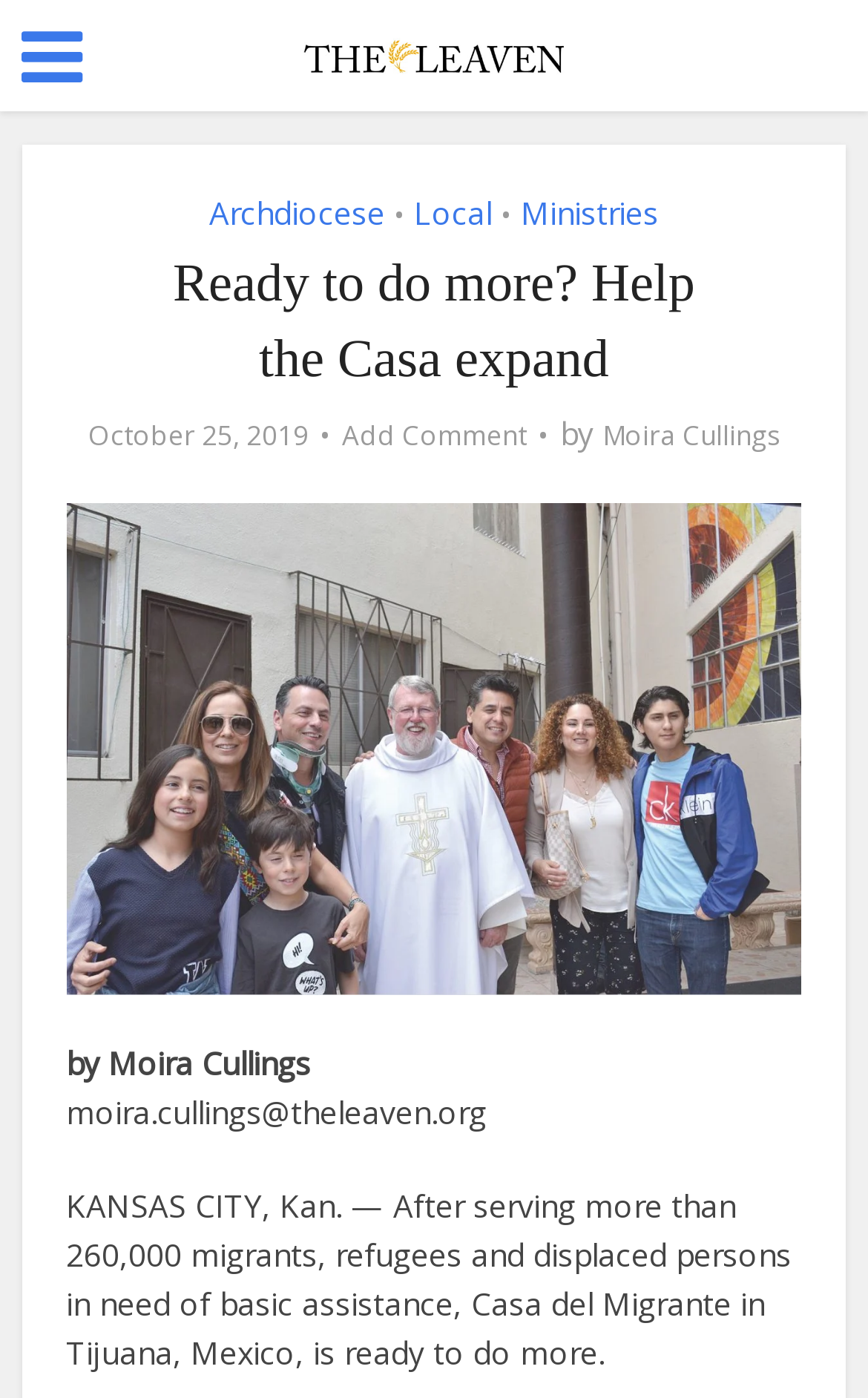Please reply with a single word or brief phrase to the question: 
What is the organization mentioned in the article?

Casa del Migrante